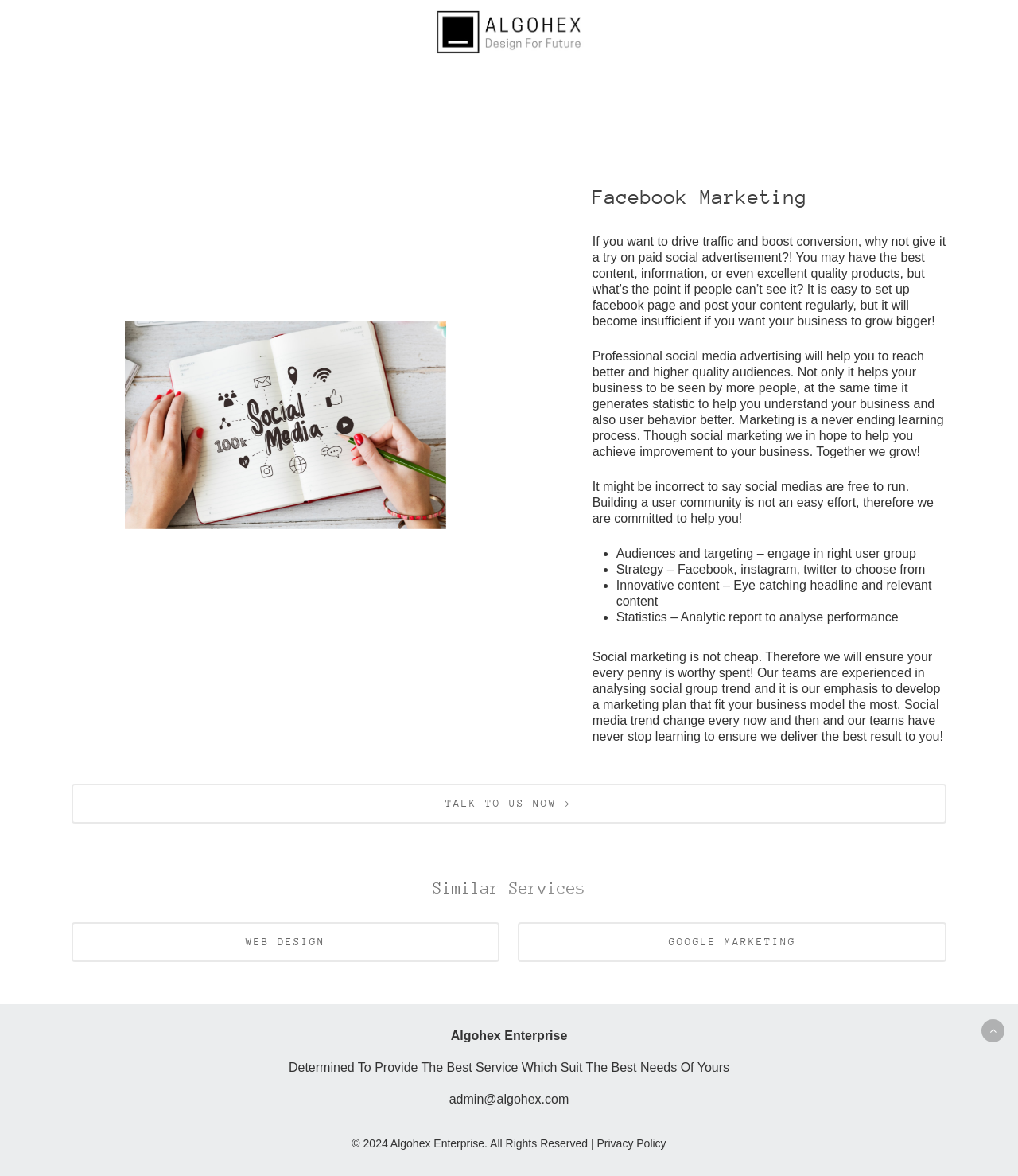What is the purpose of the 'TALK TO US NOW >' link?
Using the details from the image, give an elaborate explanation to answer the question.

The 'TALK TO US NOW >' link is likely used to contact Algohex Enterprise, possibly to inquire about their services or to discuss business opportunities.